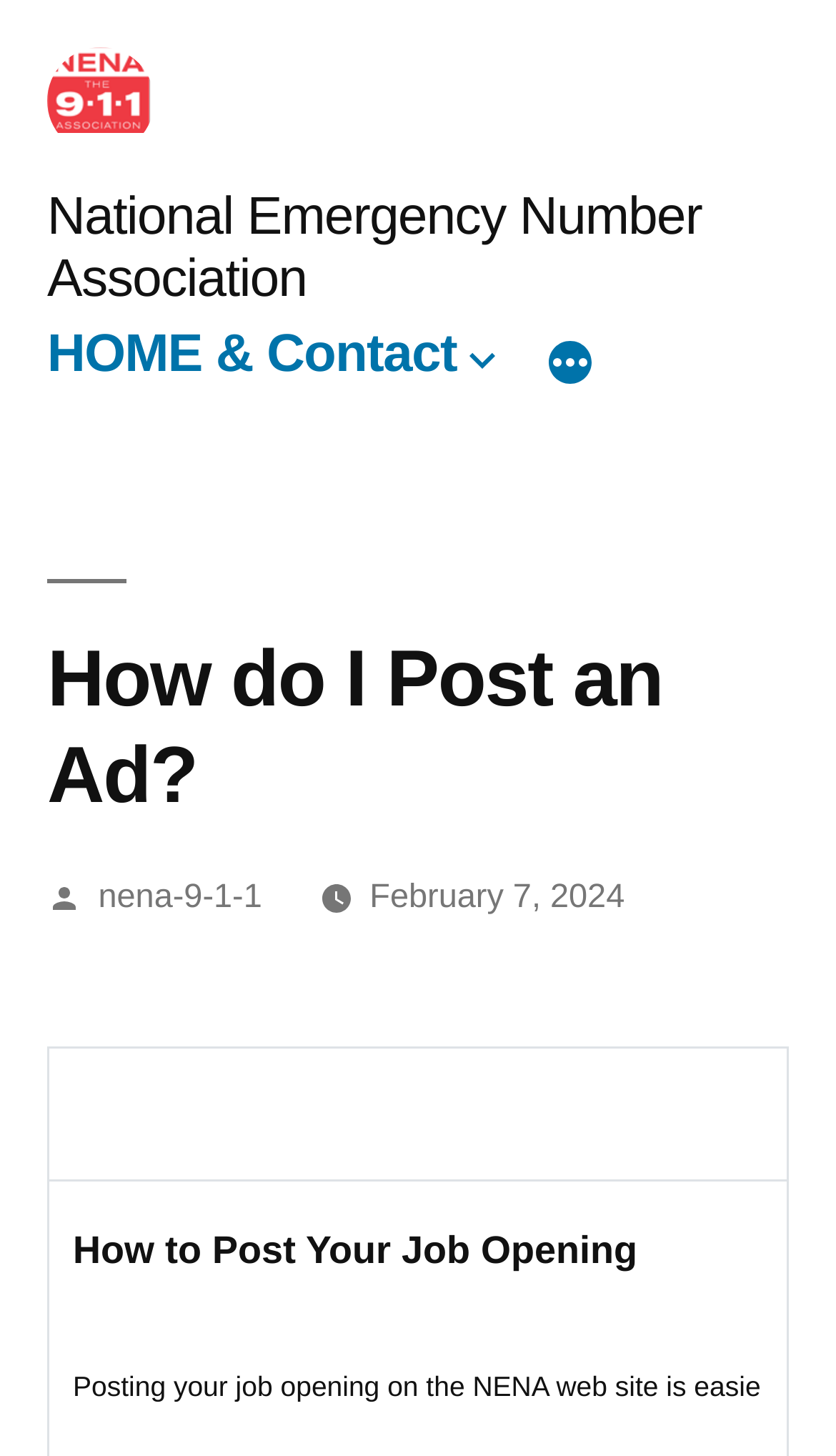Please give a one-word or short phrase response to the following question: 
How many menu items are in the top menu?

3